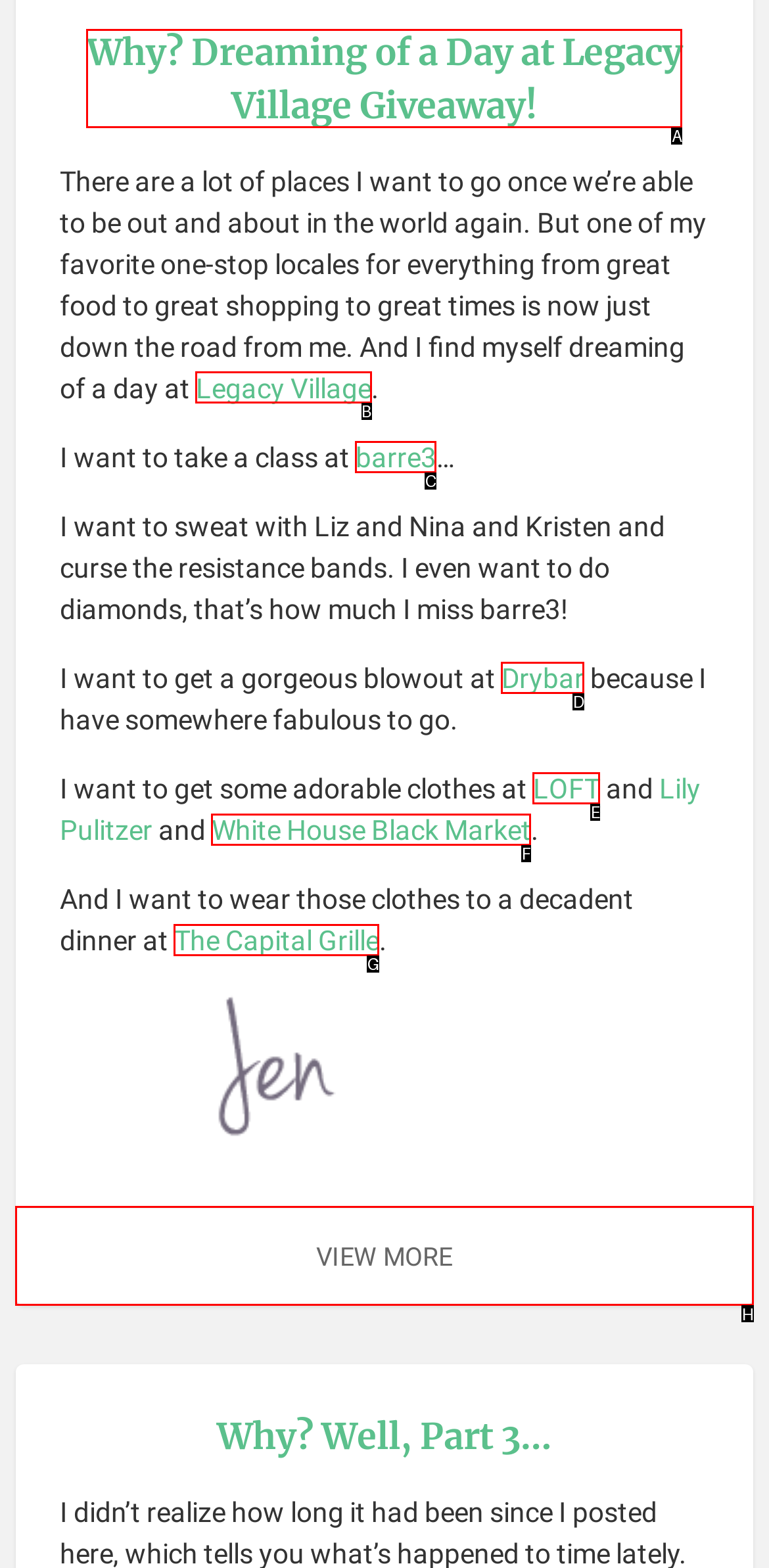Determine which letter corresponds to the UI element to click for this task: Click on the link to read more about Legacy Village
Respond with the letter from the available options.

B